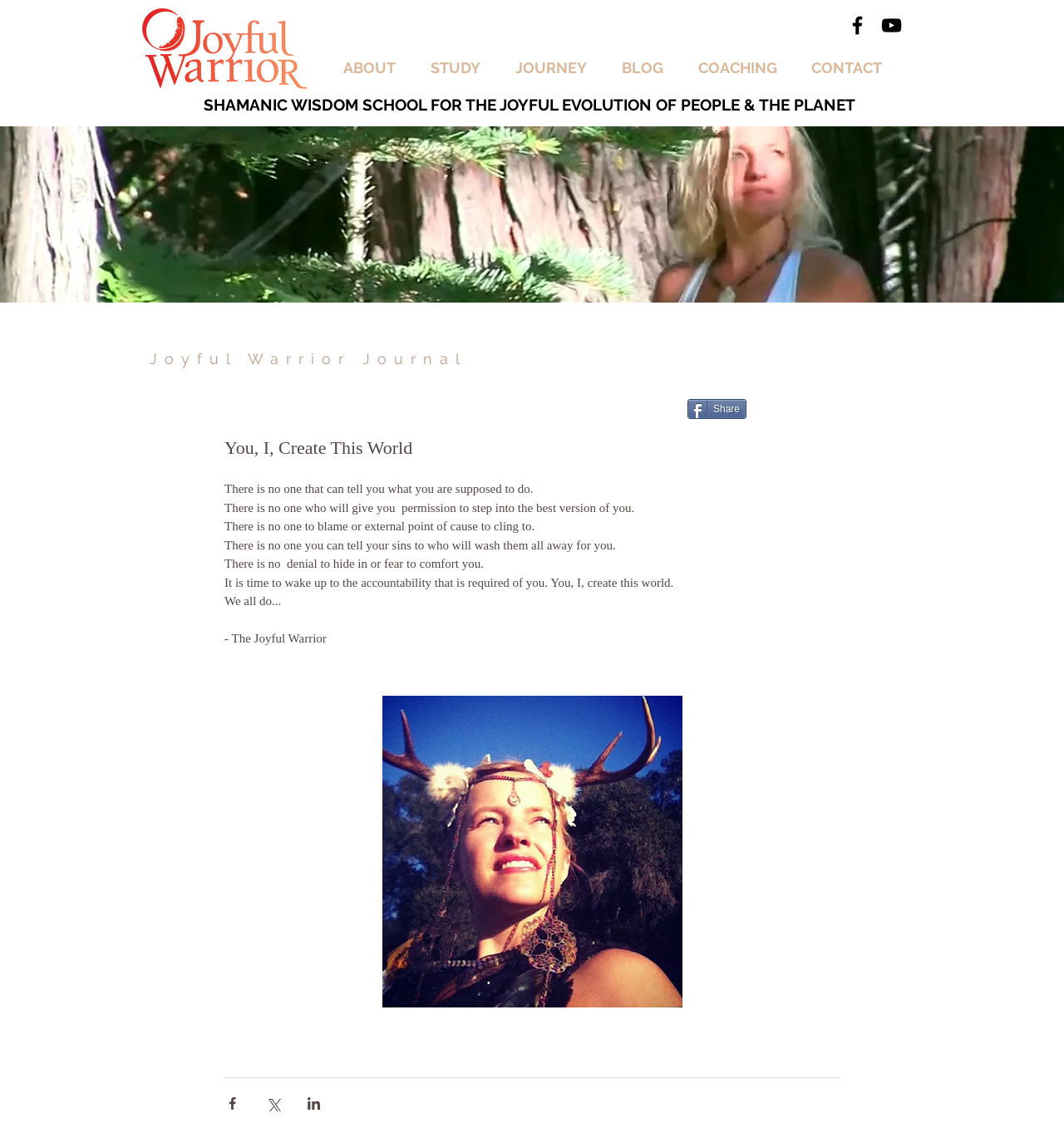Identify the bounding box coordinates of the area you need to click to perform the following instruction: "Click Services".

None